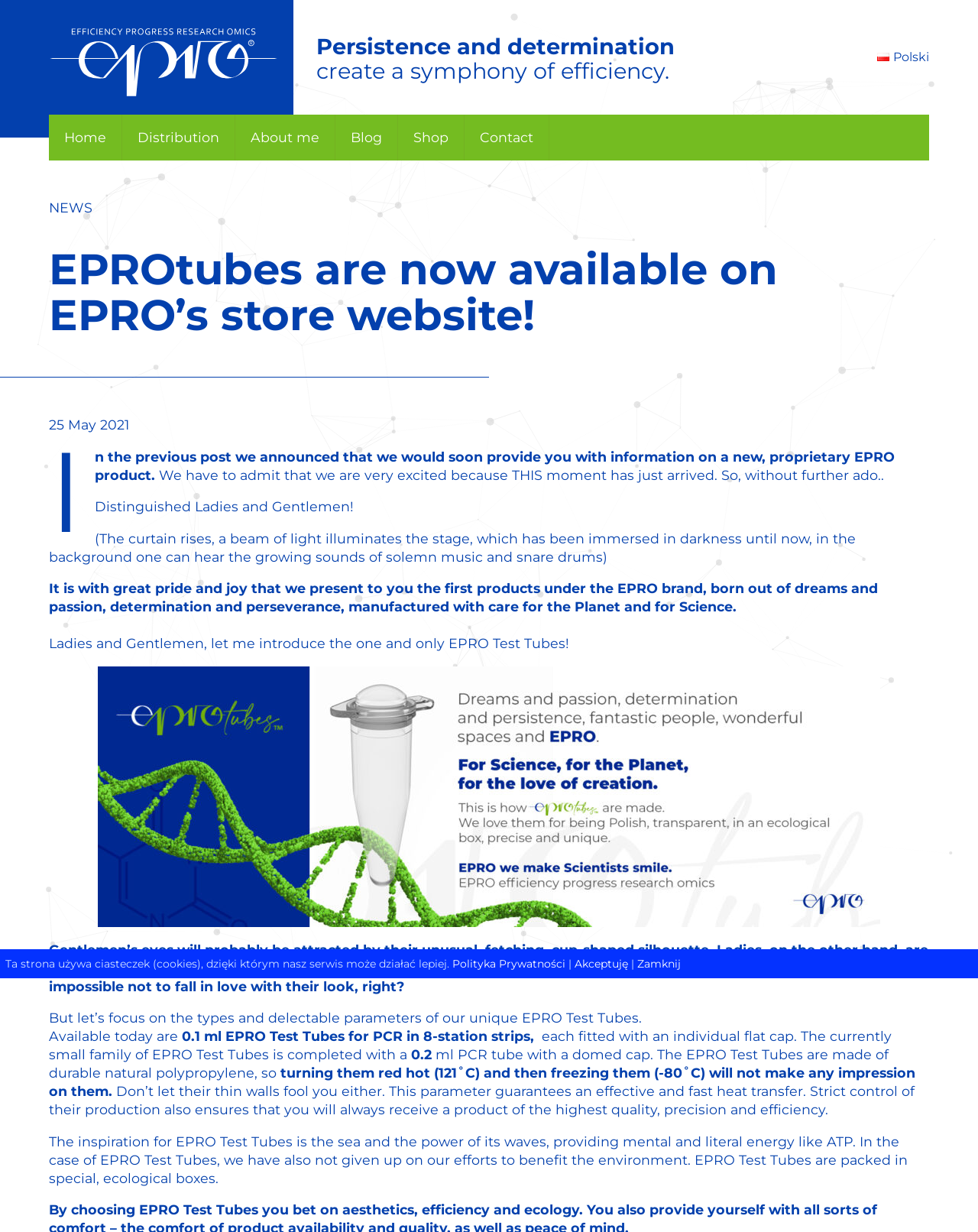Please find and provide the title of the webpage.

EPROtubes are now available on EPRO’s store website!